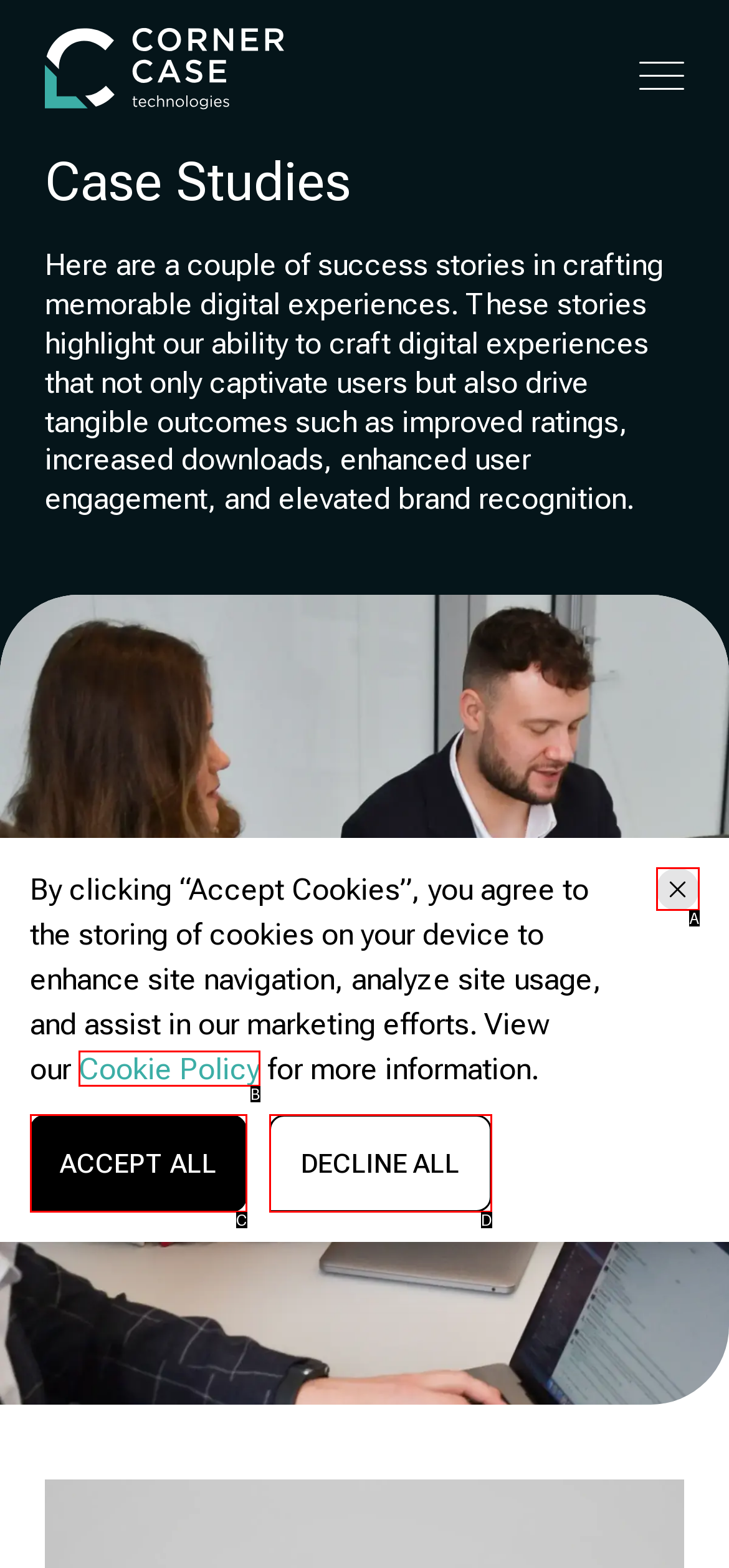Using the provided description: Cookie Policy, select the HTML element that corresponds to it. Indicate your choice with the option's letter.

B